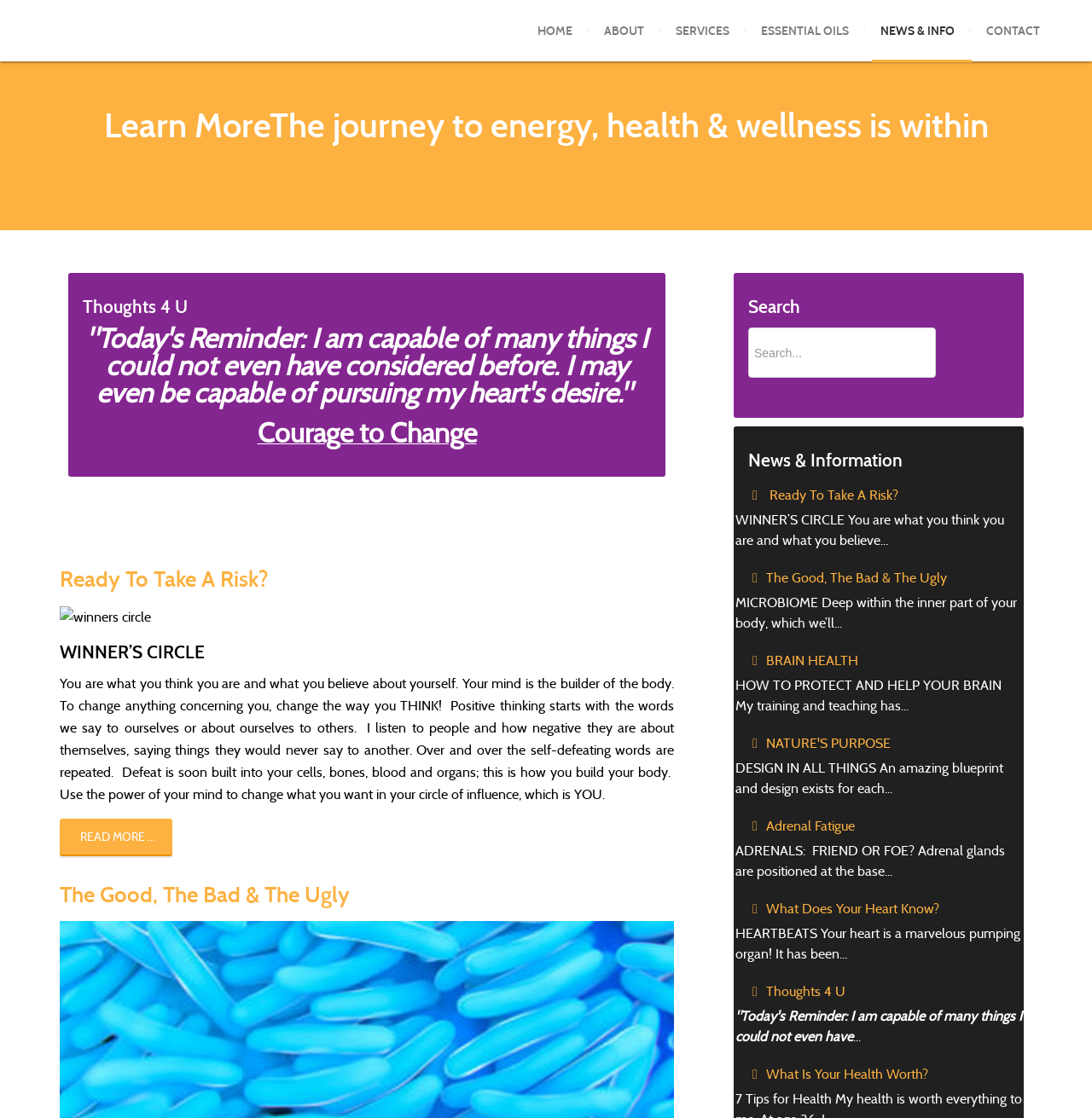Give a short answer to this question using one word or a phrase:
What is the name of the herbalist?

Linda Kantor